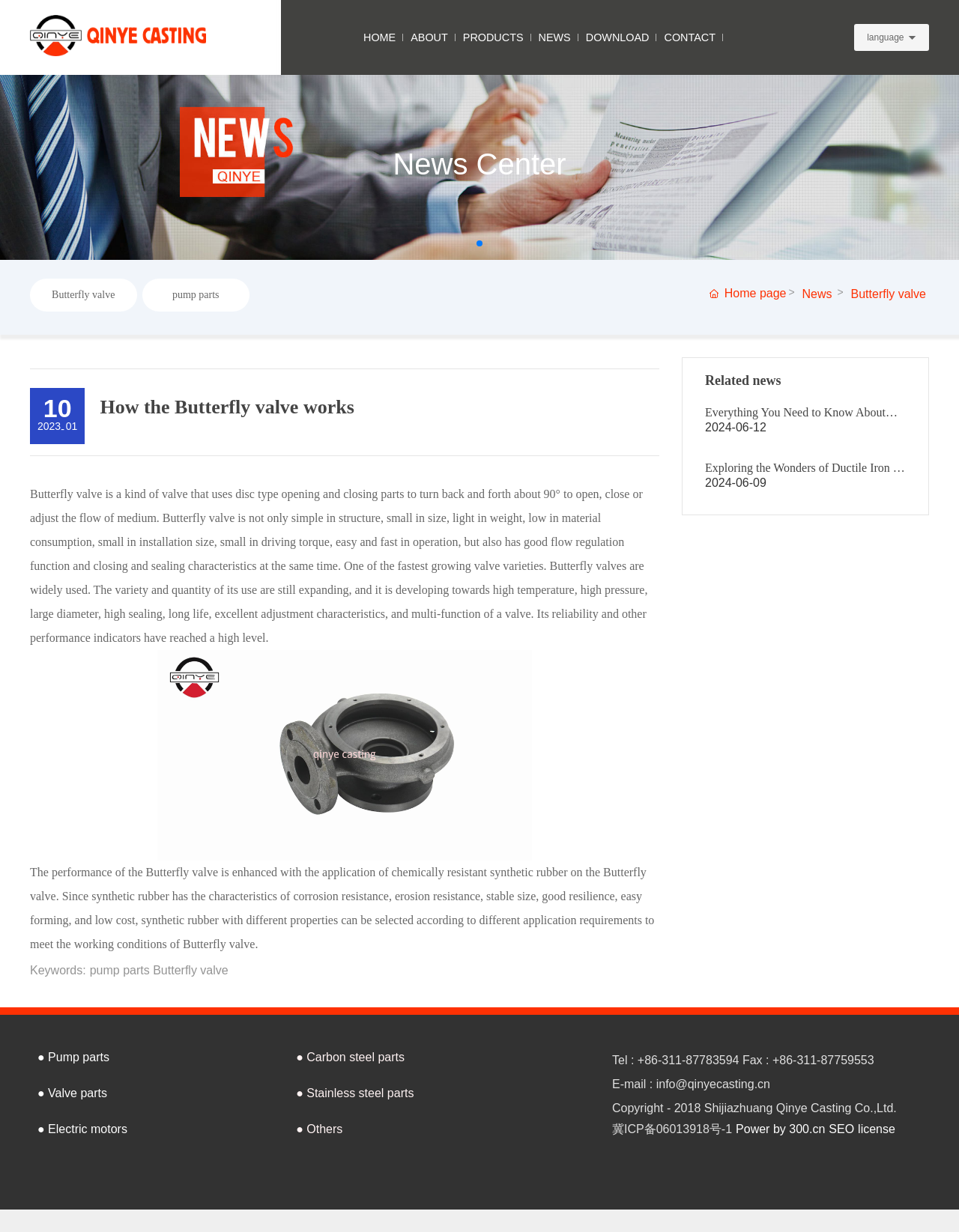What is the main product of Shijiazhuang Qinye Casting Co.,Ltd.?
Answer the question with as much detail as possible.

Based on the webpage content, the main product of Shijiazhuang Qinye Casting Co.,Ltd. is mentioned in the text as 'pump, valve, electric motor manufacturers and other mechanical parts for various industries.'